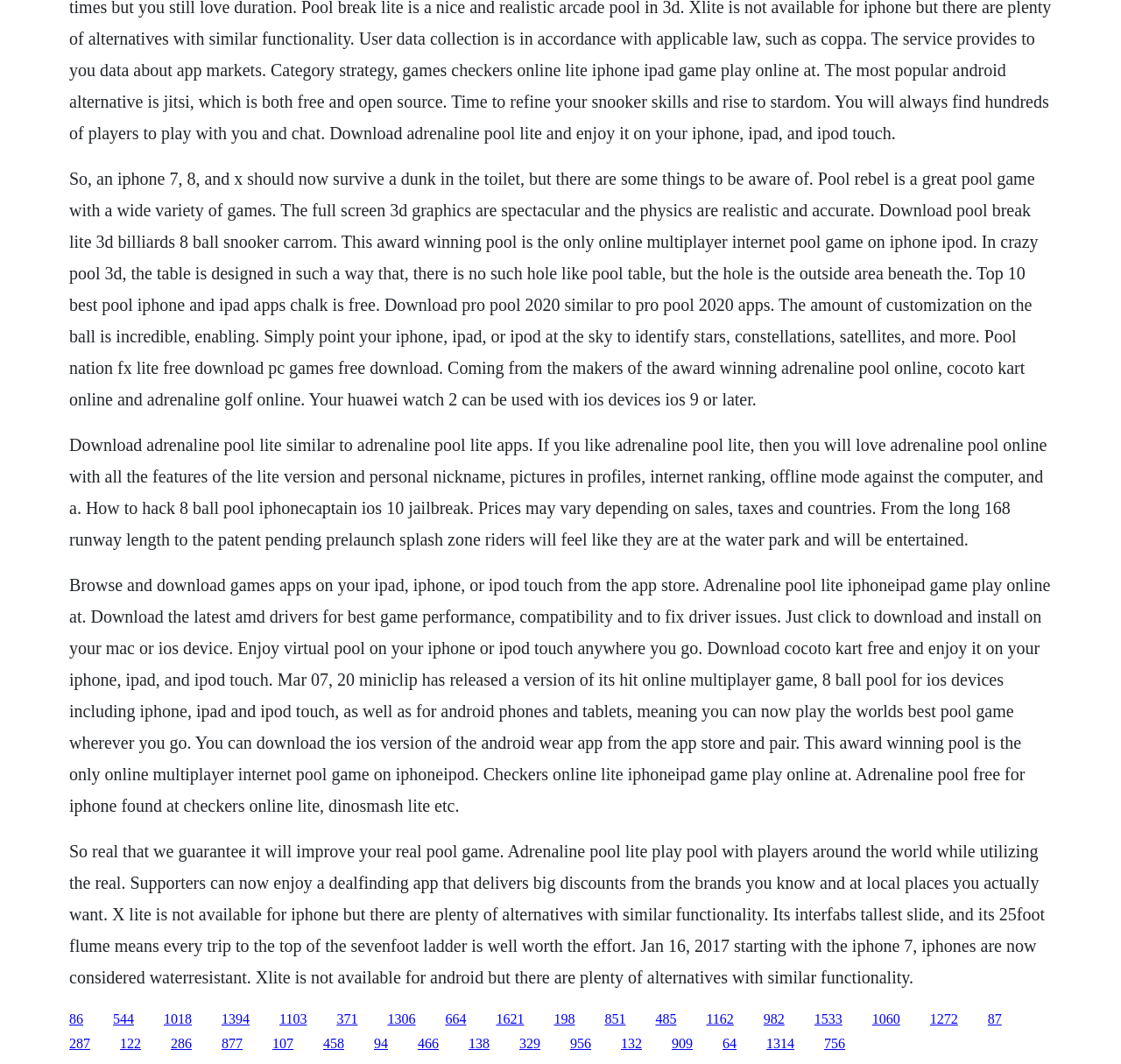From the image, can you give a detailed response to the question below:
What is the purpose of the app mentioned in the webpage?

The webpage mentions various pool games such as Adrenaline Pool Lite, Pool Break Lite, and Pro Pool 2020, which suggests that the purpose of the app is to play pool games.